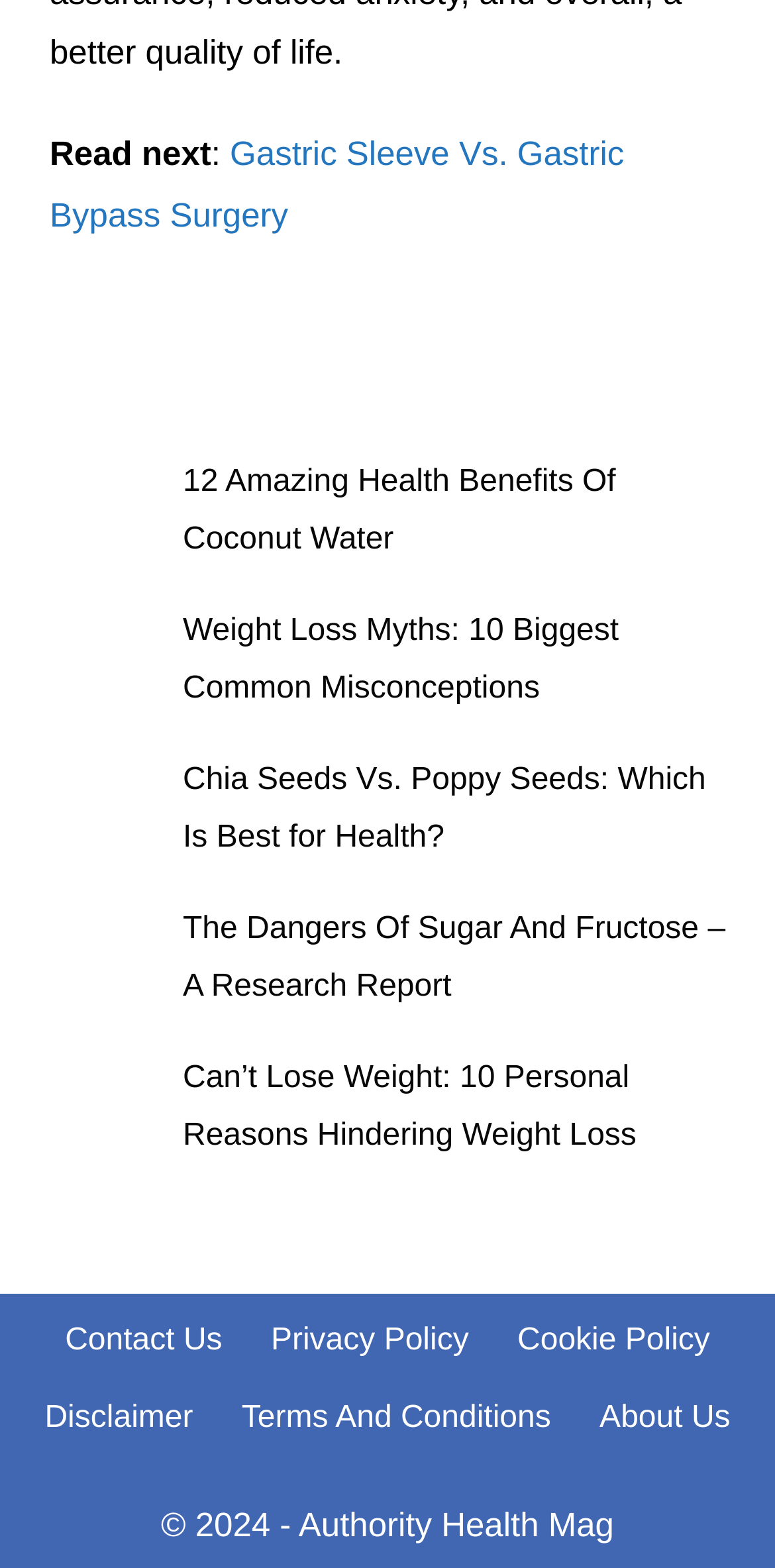Can you specify the bounding box coordinates of the area that needs to be clicked to fulfill the following instruction: "Contact Us"?

[0.084, 0.844, 0.287, 0.865]